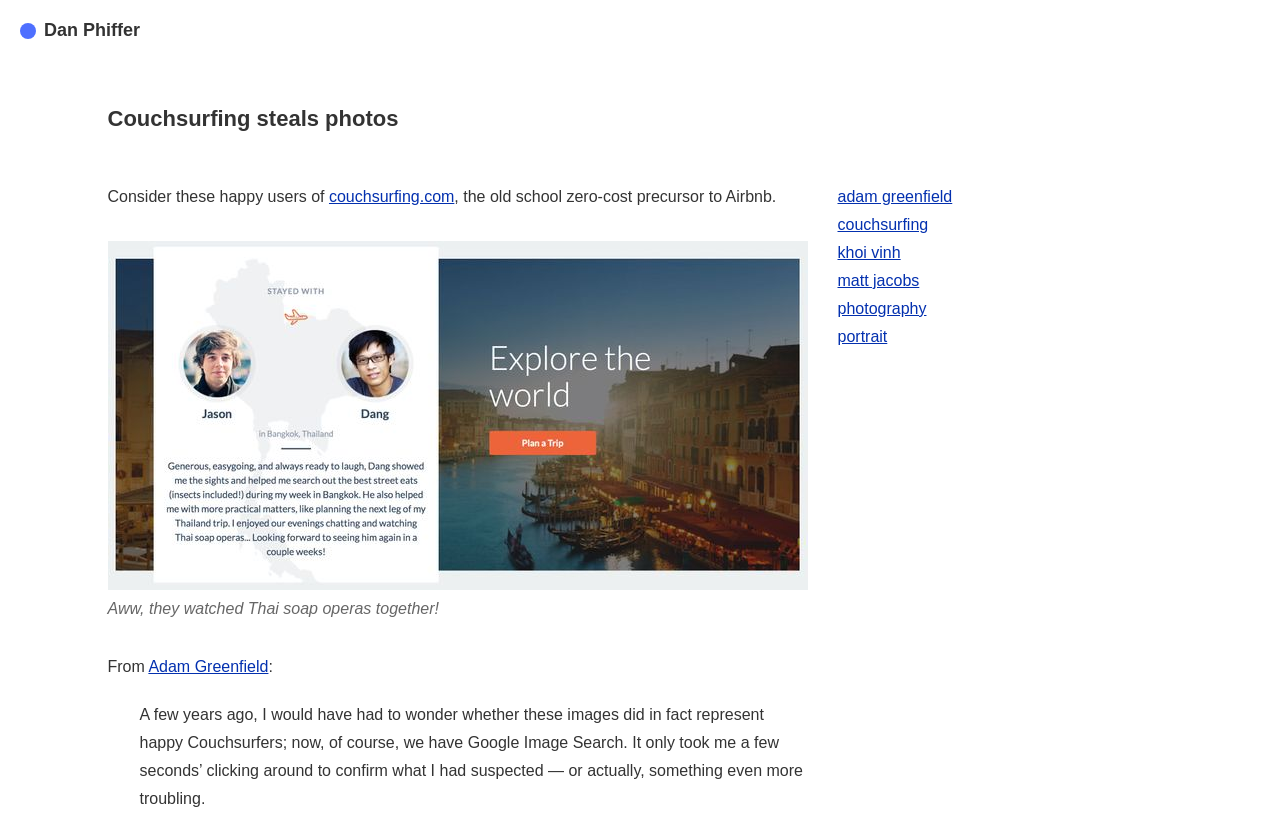Please determine the bounding box coordinates of the section I need to click to accomplish this instruction: "Read the quote from Adam Greenfield".

[0.116, 0.79, 0.21, 0.81]